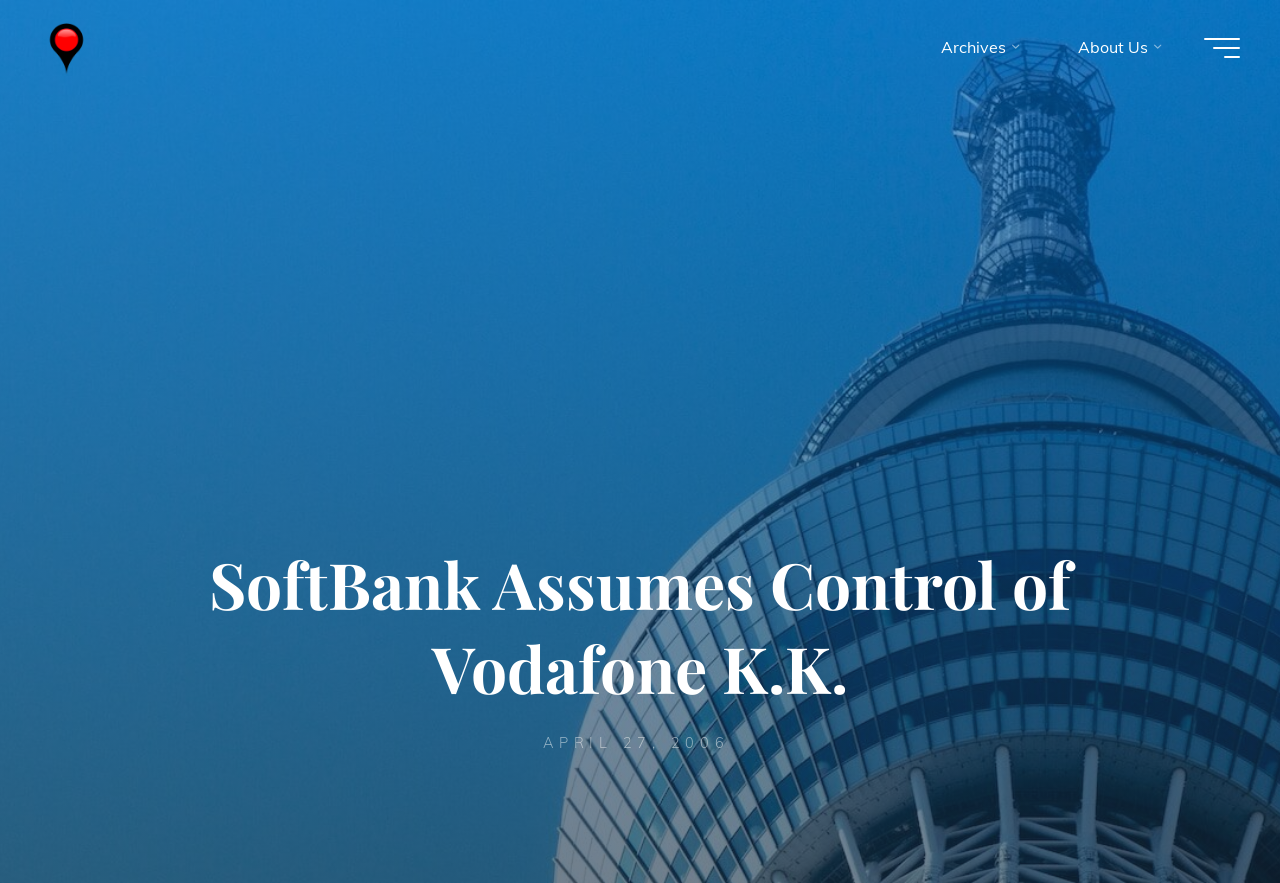What is the main topic of the article?
Answer the question with a single word or phrase derived from the image.

Vodafone K.K.